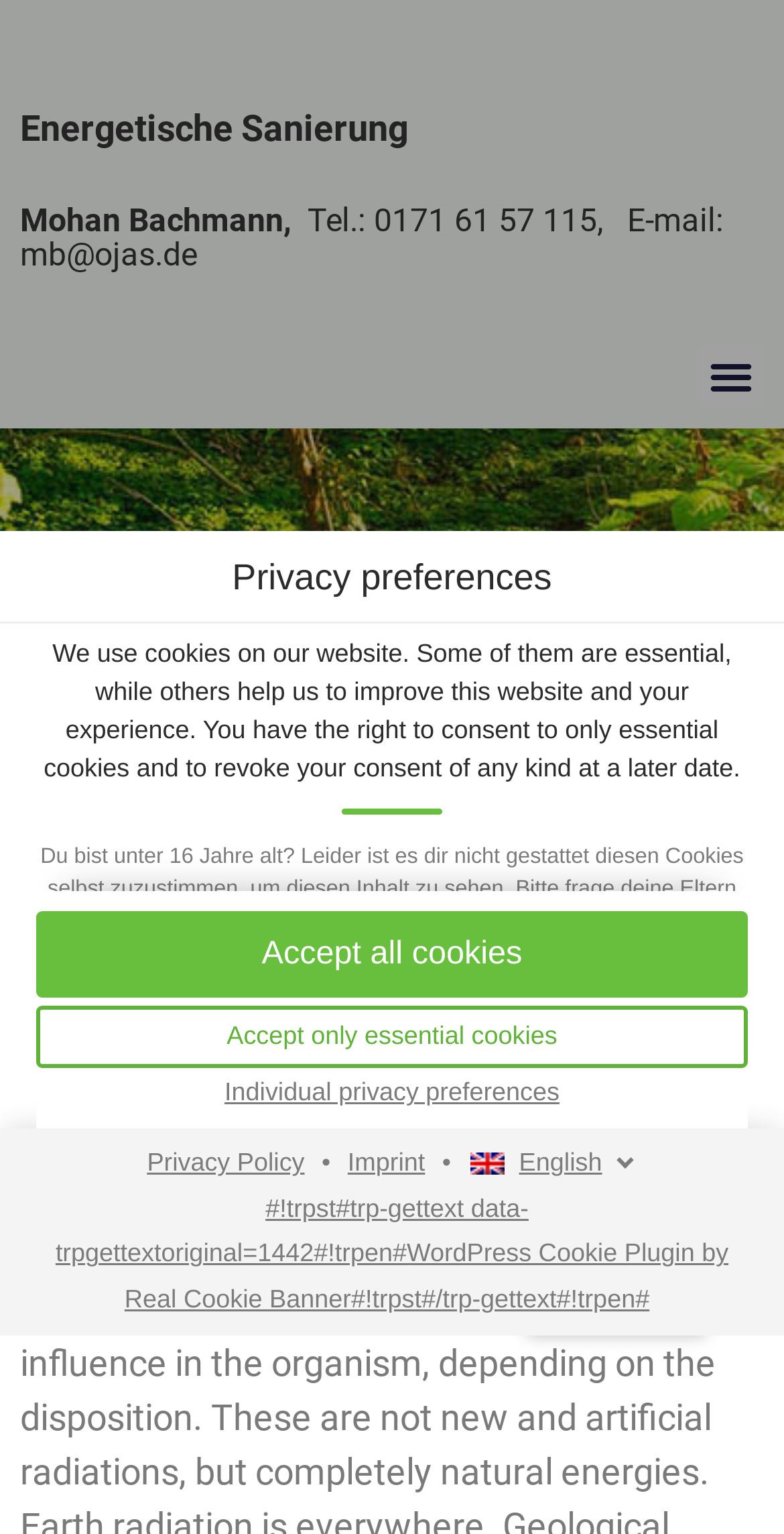Locate the bounding box coordinates of the UI element described by: "What customers say". Provide the coordinates as four float numbers between 0 and 1, formatted as [left, top, right, bottom].

None